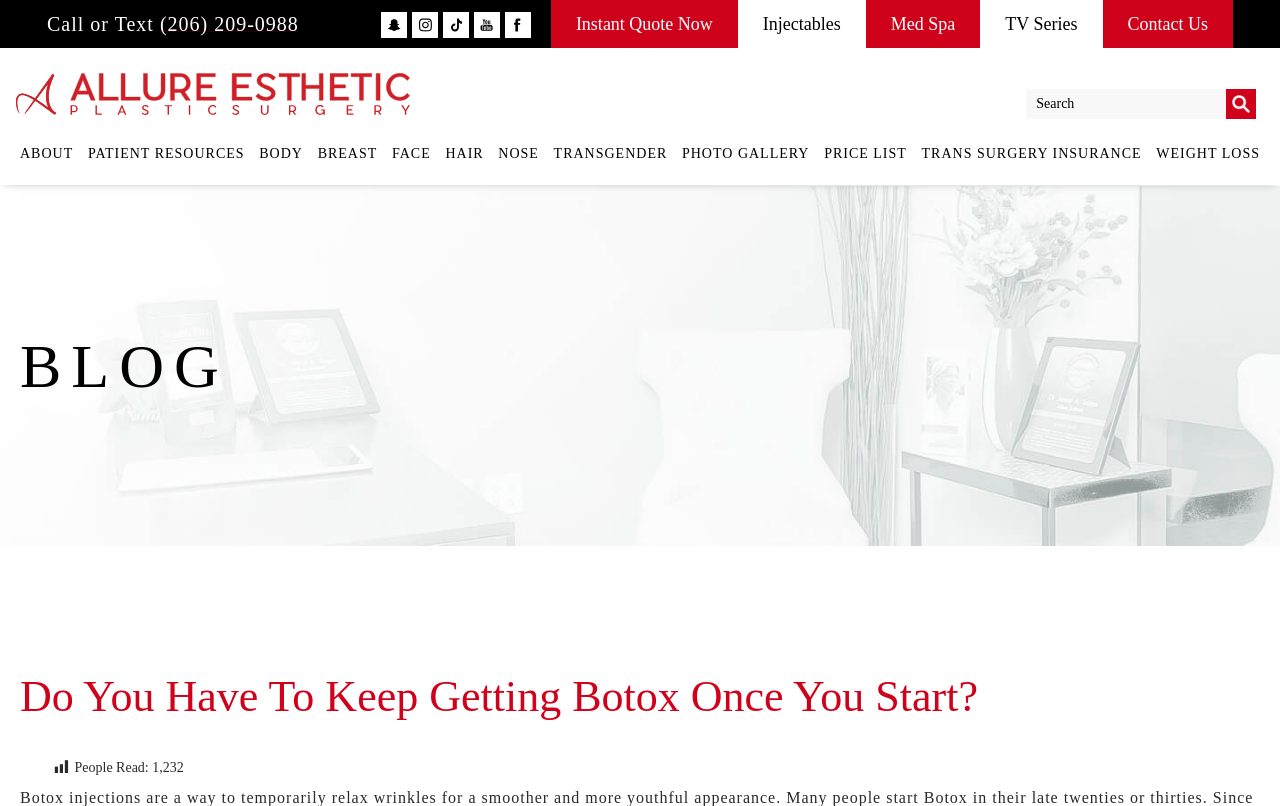Indicate the bounding box coordinates of the element that must be clicked to execute the instruction: "Search for something". The coordinates should be given as four float numbers between 0 and 1, i.e., [left, top, right, bottom].

[0.802, 0.11, 0.958, 0.148]